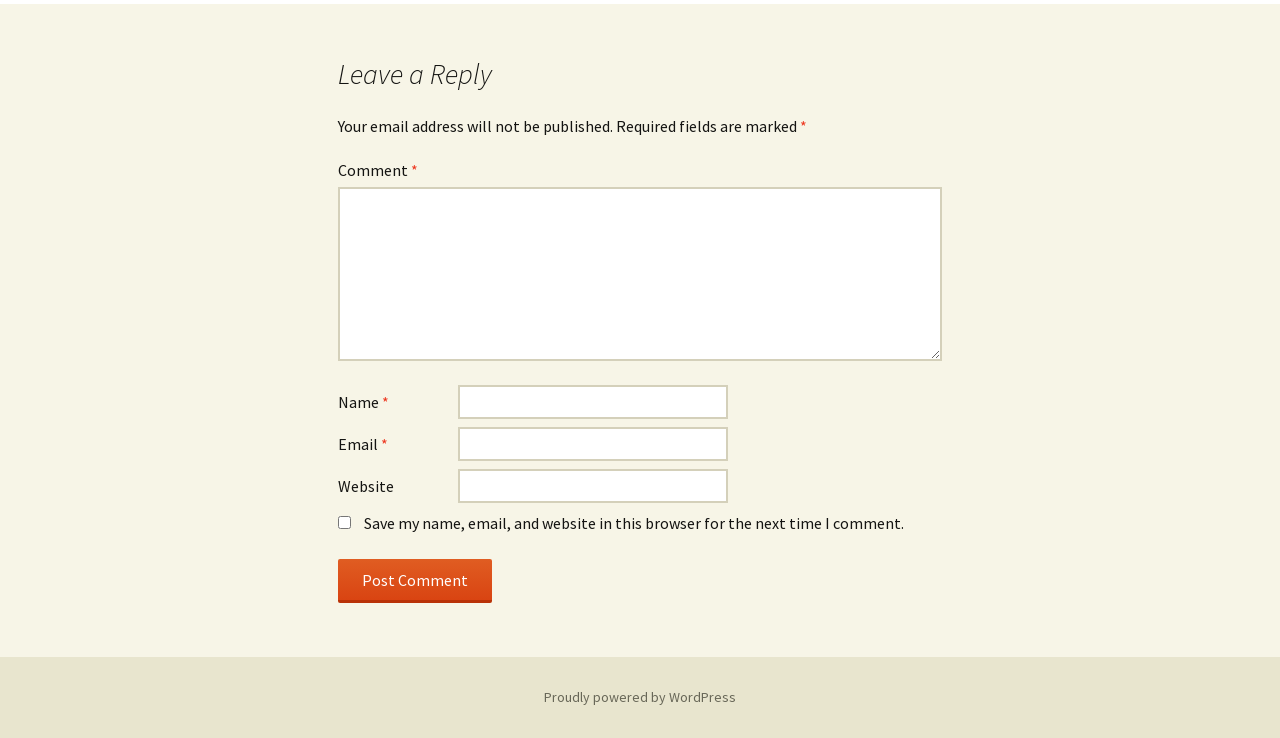What information is required to post a comment?
Please elaborate on the answer to the question with detailed information.

The required fields are marked with an asterisk (*) symbol, and they include the Name, Email, and Comment fields, which are all required to post a comment.